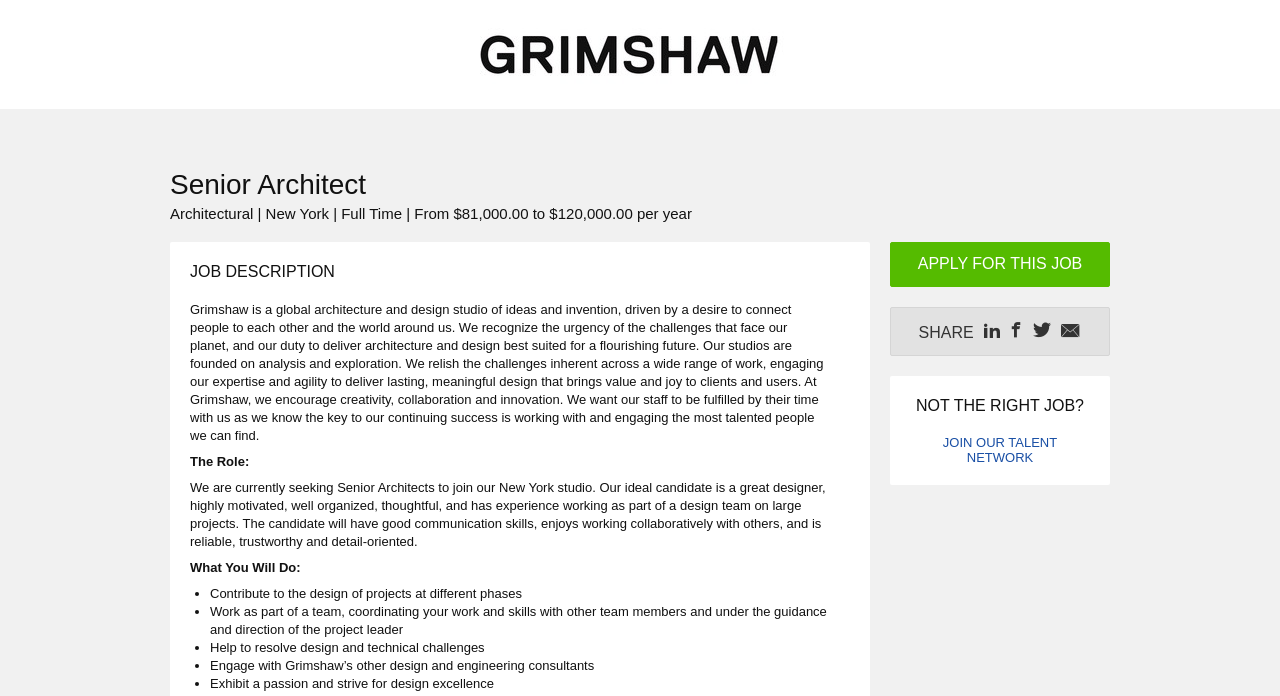Provide a thorough description of the webpage you see.

The webpage is a job posting for a Senior Architect position at Grimshaw Architects in New York. At the top of the page, there is a Grimshaw Architects company logo, which is an image. Below the logo, there is a layout table that contains two headings: "Senior Architect" and "Architectural | New York | Full Time | From $81,000.00 to $120,000.00 per year". 

The main content of the job posting is divided into sections. The first section is labeled "JOB DESCRIPTION" and provides an overview of Grimshaw Architects, a global architecture and design studio. This section is followed by "The Role:", which describes the ideal candidate for the Senior Architect position. 

The next section, "What You Will Do:", outlines the responsibilities of the job, including contributing to project design, working collaboratively with others, and resolving design and technical challenges. This section is presented in a bulleted list format.

At the bottom of the page, there are several links and buttons, including "APPLY FOR THIS JOB", "SHARE", "NOT THE RIGHT JOB?", and "JOIN OUR TALENT NETWORK". These links and buttons are positioned horizontally across the page, with the "APPLY FOR THIS JOB" button being the most prominent.